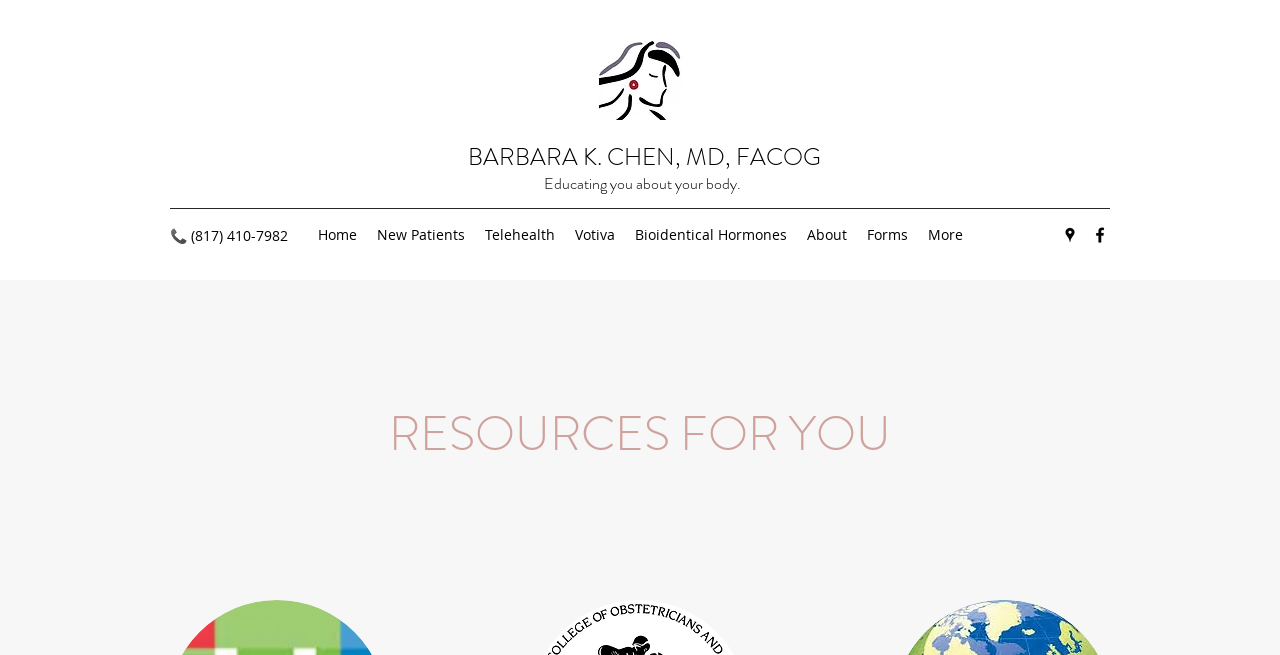Identify the bounding box coordinates of the clickable region required to complete the instruction: "Learn about telehealth". The coordinates should be given as four float numbers within the range of 0 and 1, i.e., [left, top, right, bottom].

[0.371, 0.336, 0.441, 0.382]